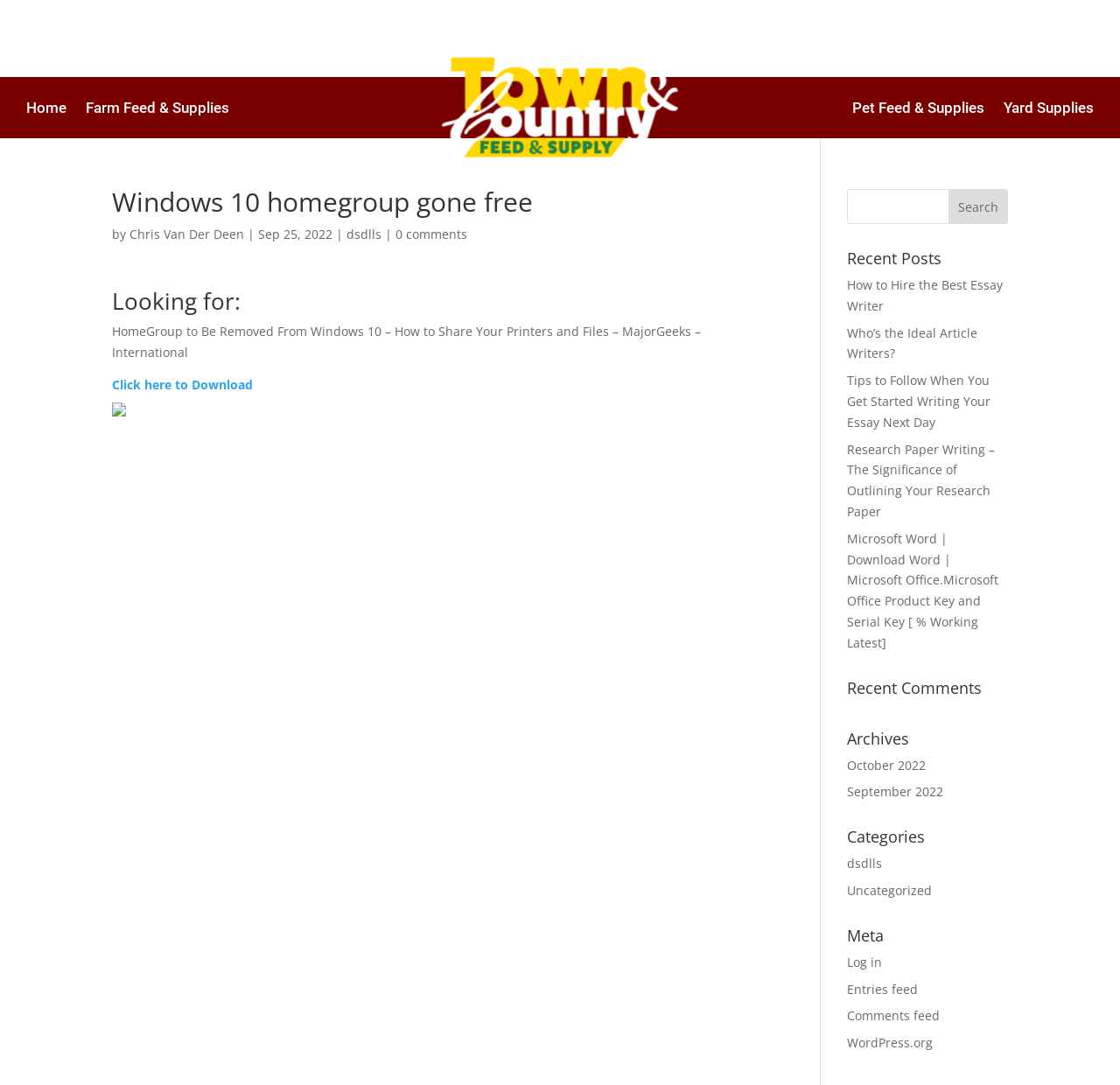Find and specify the bounding box coordinates that correspond to the clickable region for the instruction: "Search for something".

[0.756, 0.174, 0.9, 0.206]